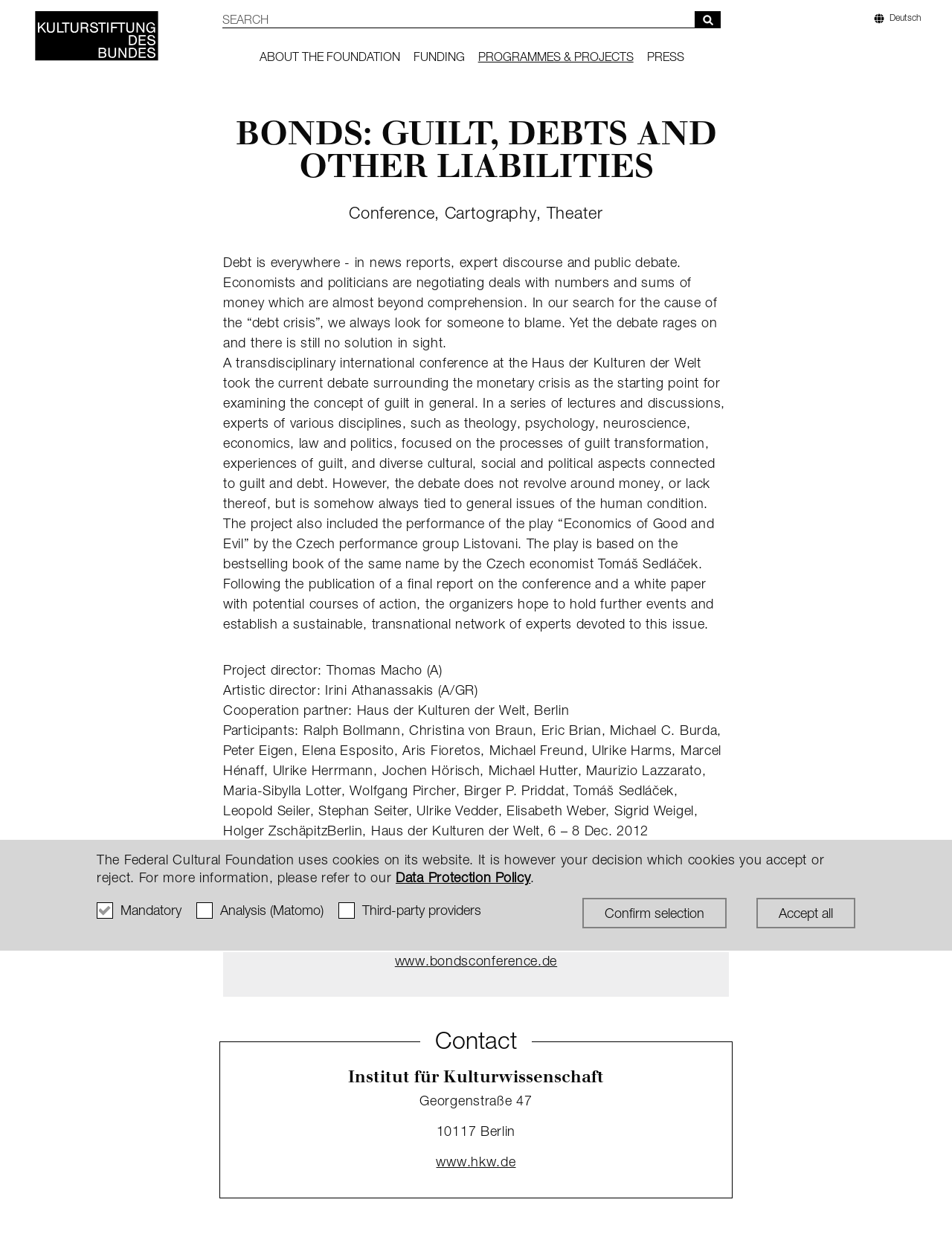Please extract the title of the webpage.

BONDS: GUILT, DEBTS AND OTHER LIABILITIES